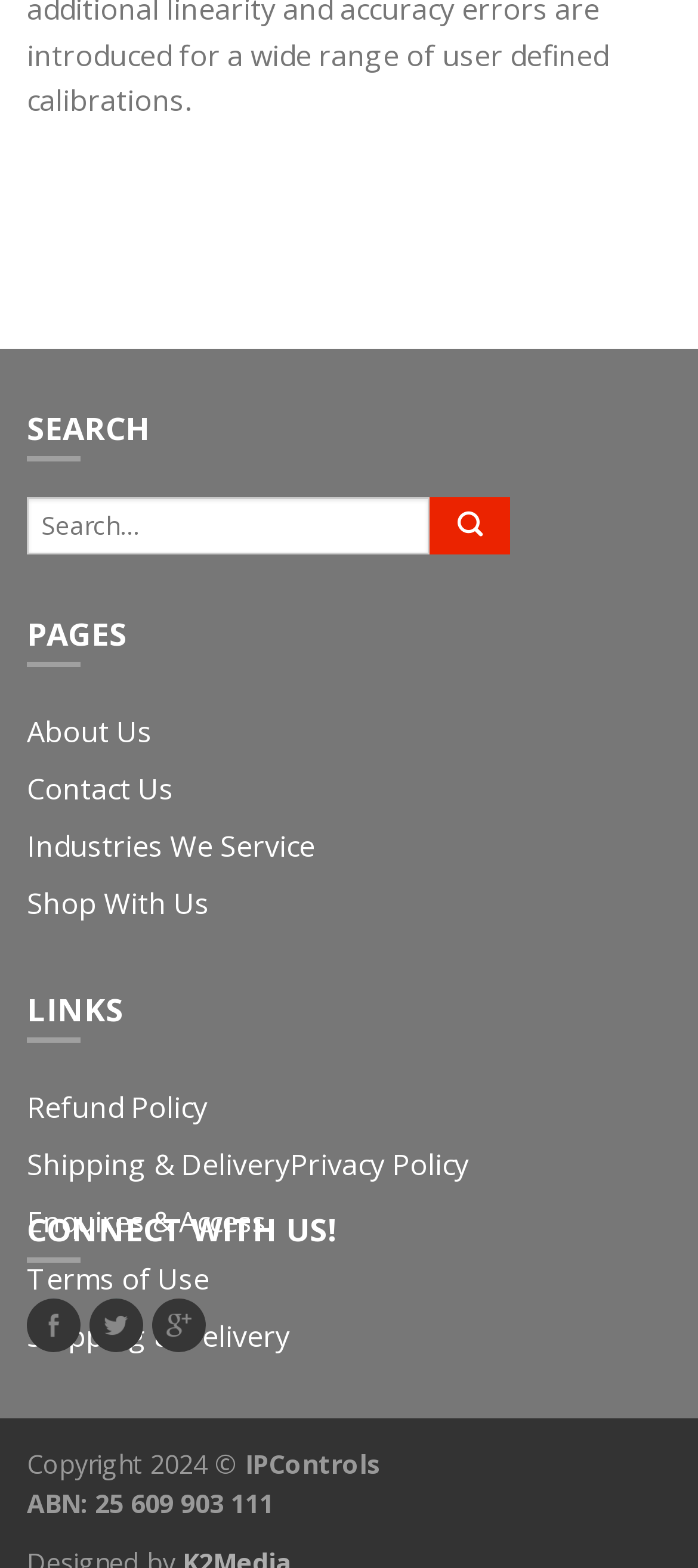Provide a brief response using a word or short phrase to this question:
What is the first link under 'PAGES'?

About Us